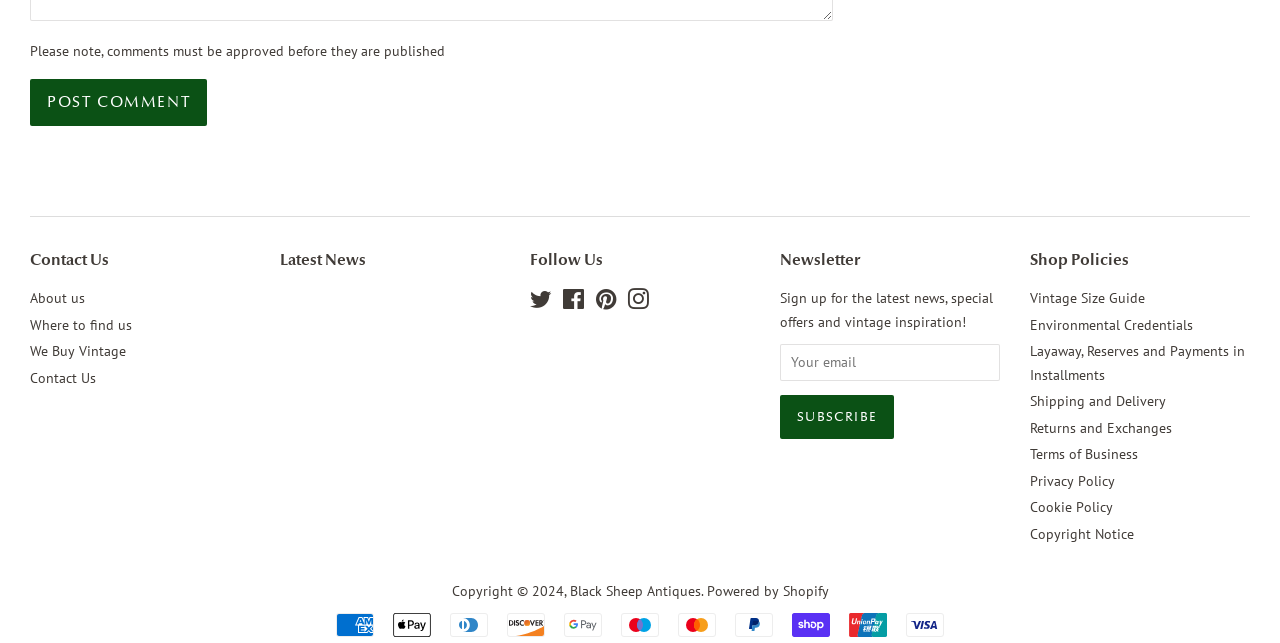Provide the bounding box coordinates of the UI element this sentence describes: "aria-label="Your email" name="contact[email]" placeholder="Your email"".

[0.609, 0.535, 0.781, 0.593]